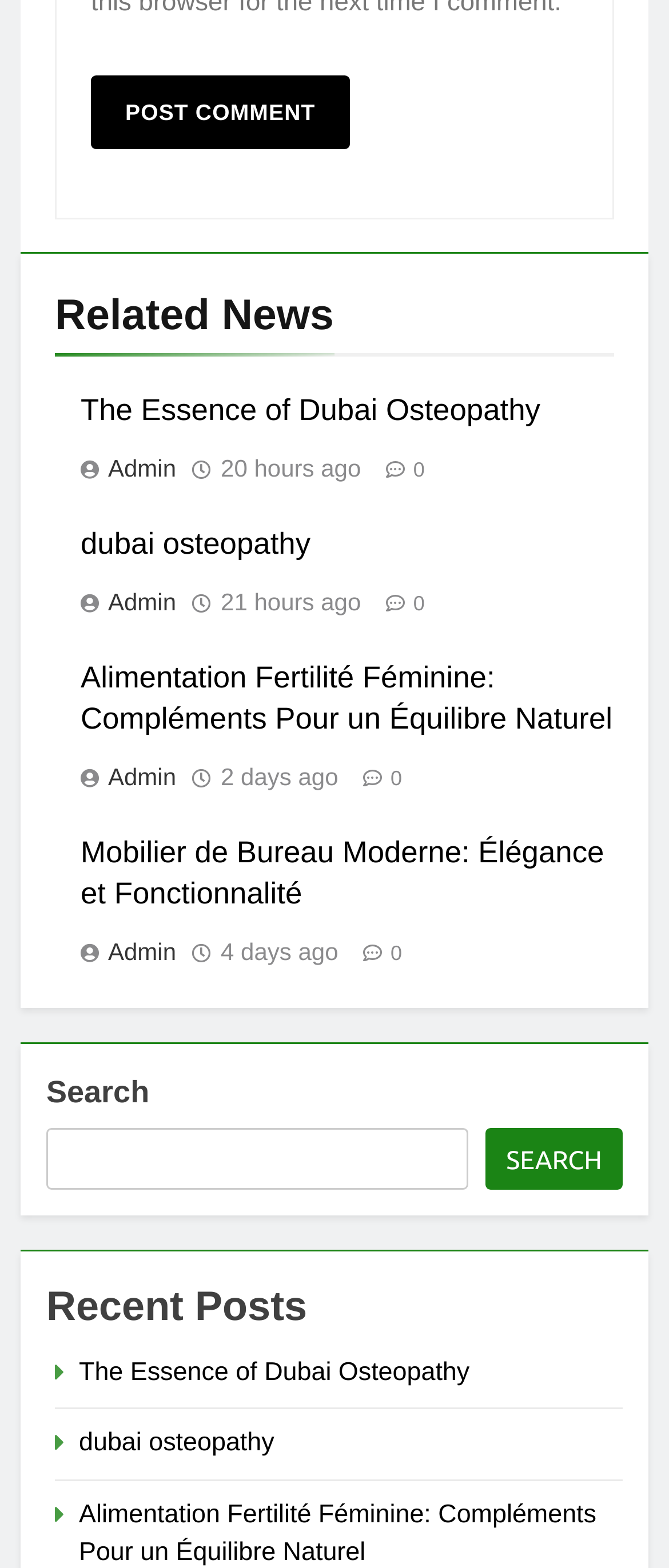Please specify the bounding box coordinates of the element that should be clicked to execute the given instruction: 'post a comment'. Ensure the coordinates are four float numbers between 0 and 1, expressed as [left, top, right, bottom].

[0.136, 0.048, 0.523, 0.095]